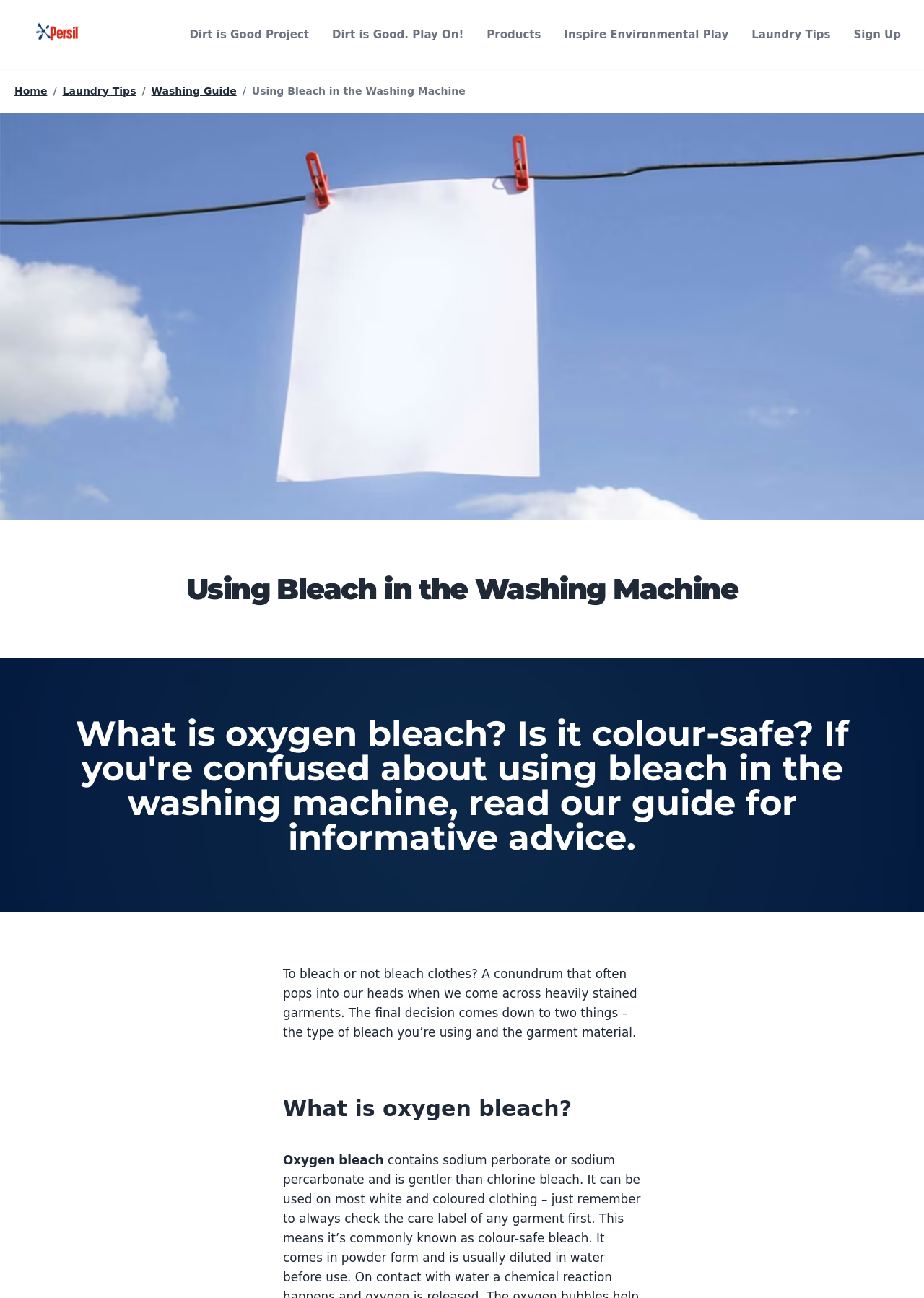What is the purpose of the breadcrumb navigation?
Based on the image, answer the question with as much detail as possible.

I determined the purpose of the breadcrumb navigation by looking at the elements within the navigation section, which includes links to 'Home', 'Laundry Tips', and 'Washing Guide', indicating that it is used to show the current page location within the website's hierarchy.